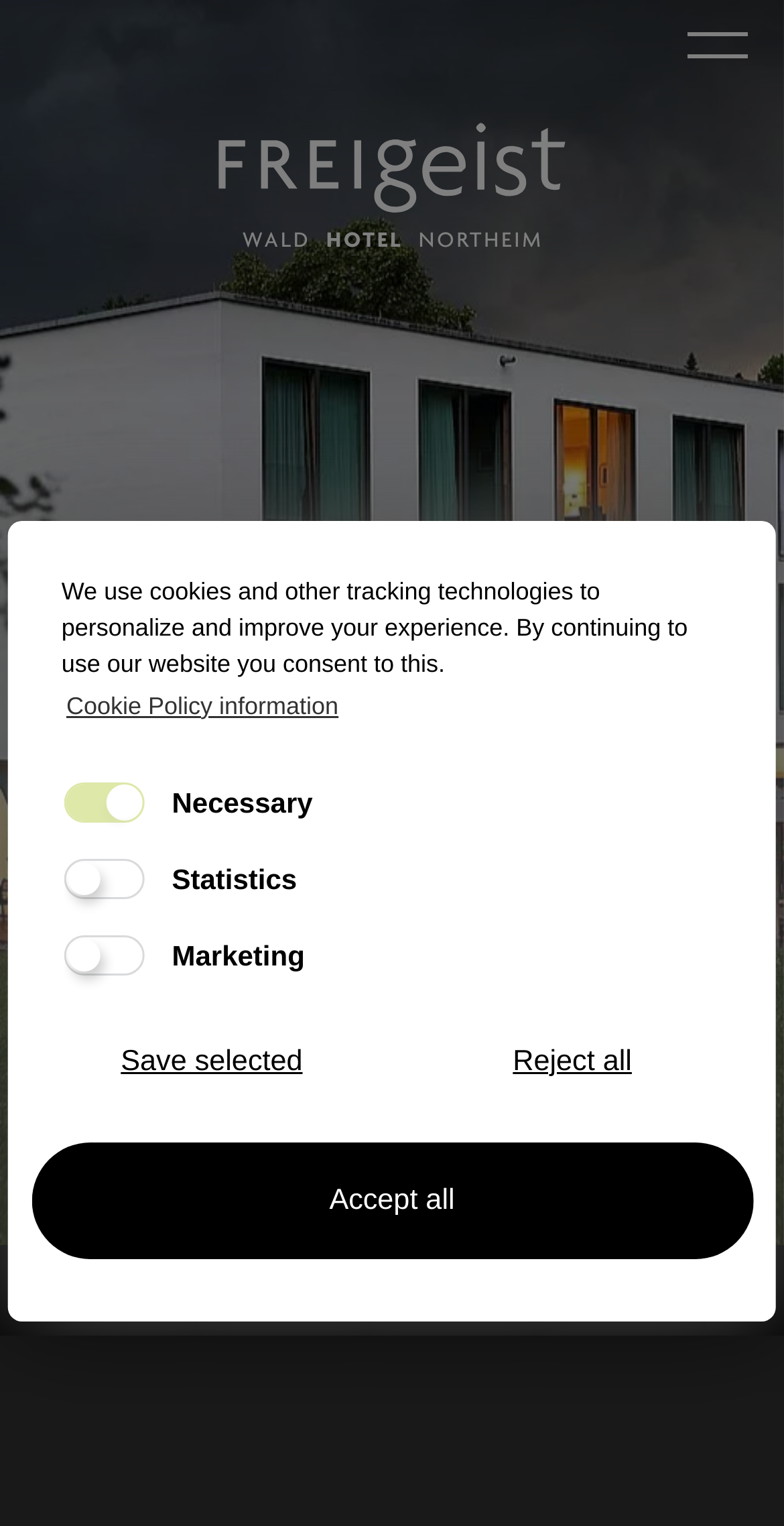Is there a link to book a room?
Please use the visual content to give a single word or phrase answer.

Yes